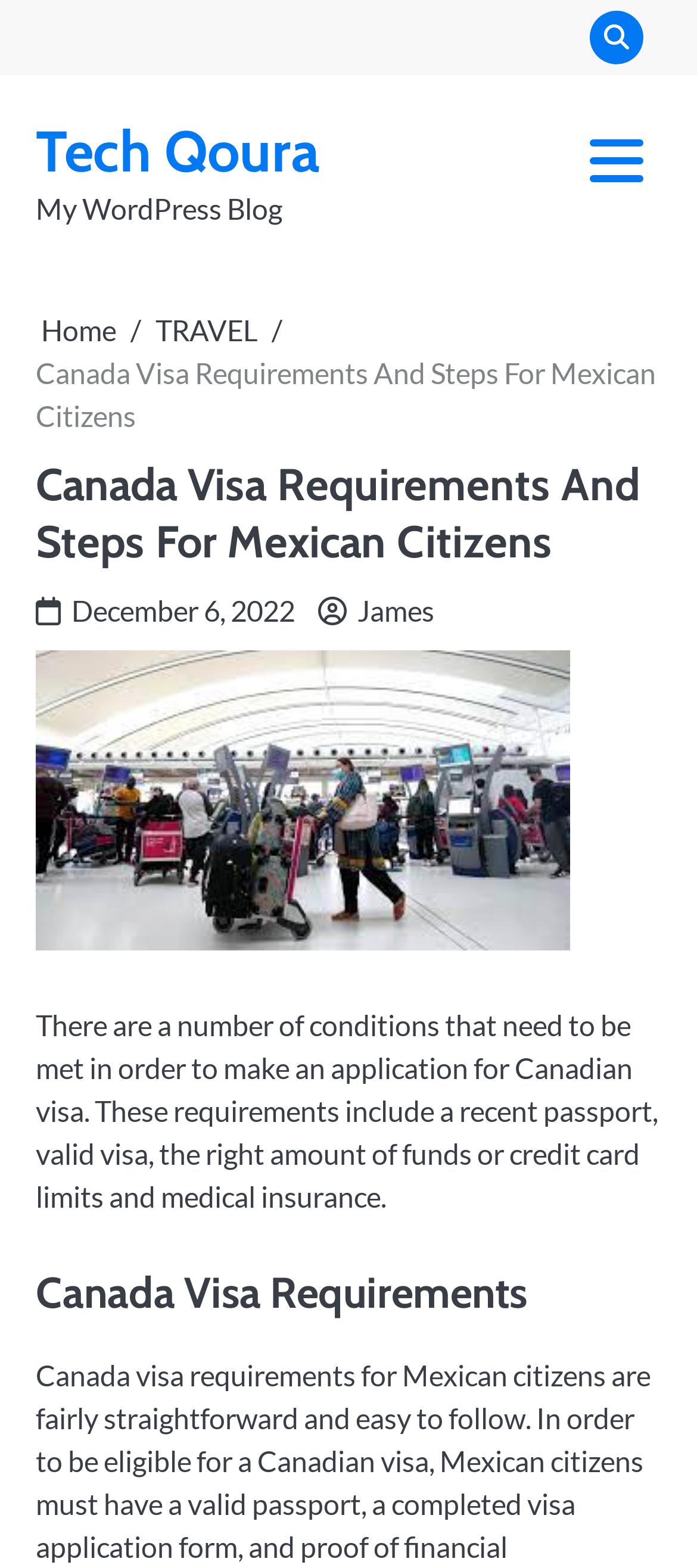Use a single word or phrase to answer the question: 
What is the date of the article?

December 6, 2022